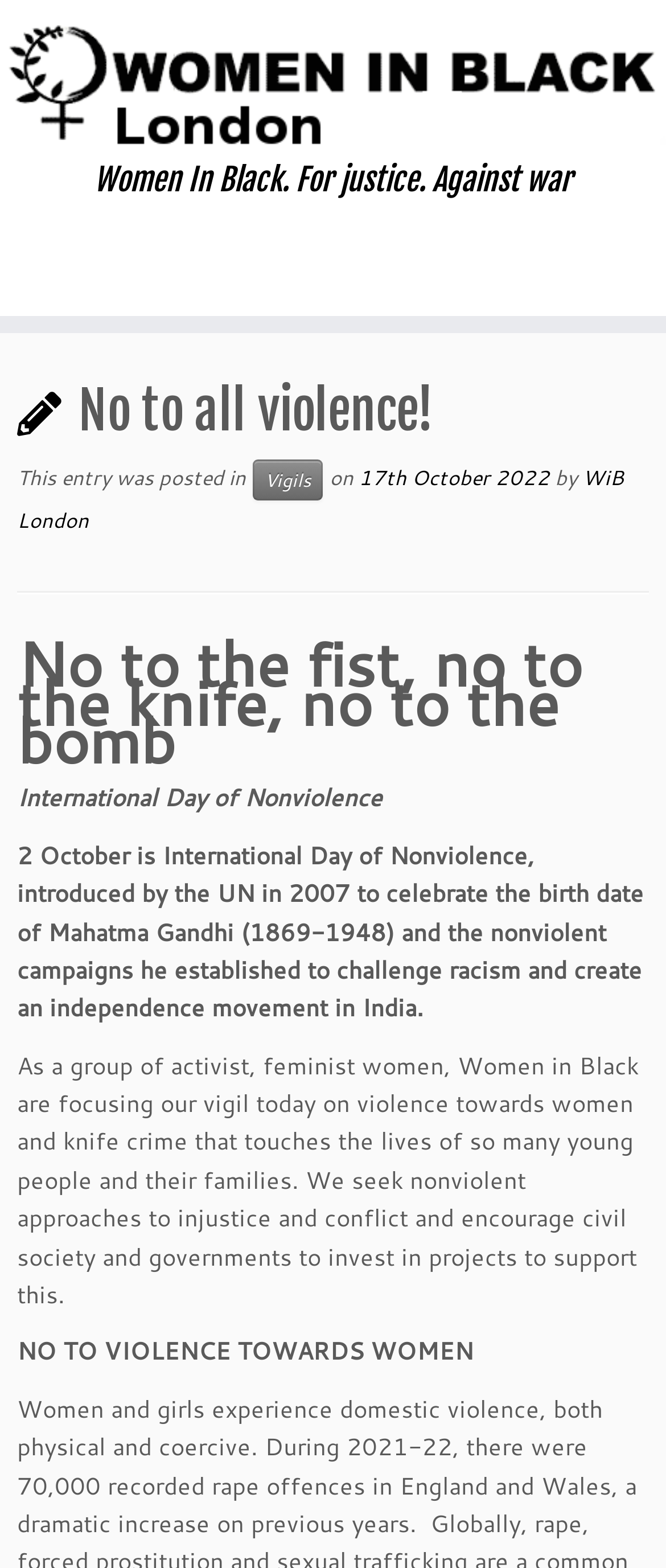Predict the bounding box of the UI element that fits this description: "Vigils".

[0.379, 0.293, 0.485, 0.319]